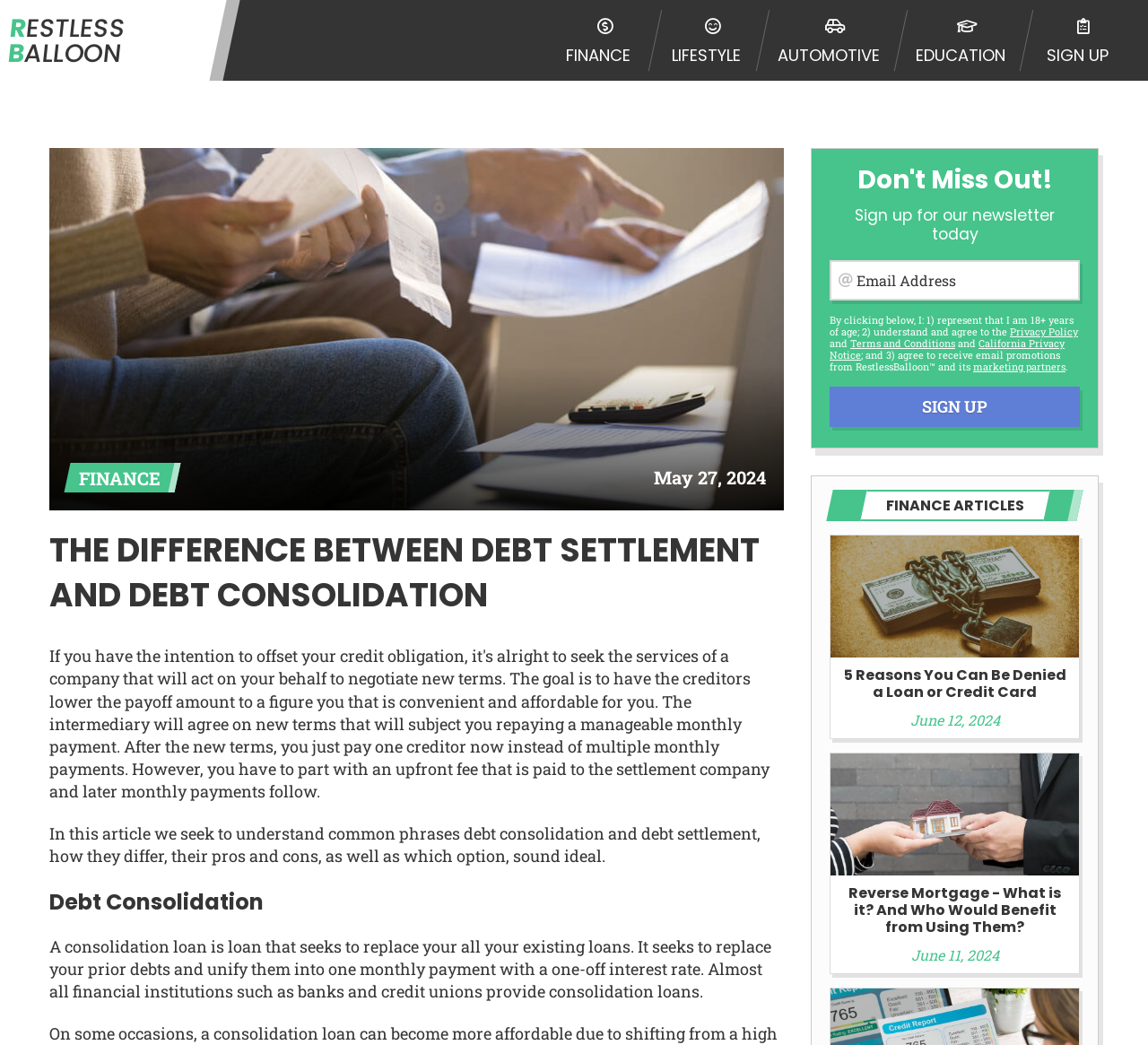What is the purpose of a consolidation loan?
Using the image, provide a detailed and thorough answer to the question.

According to the article, a consolidation loan seeks to replace all existing loans with one monthly payment and a single interest rate, making it easier to manage debt.